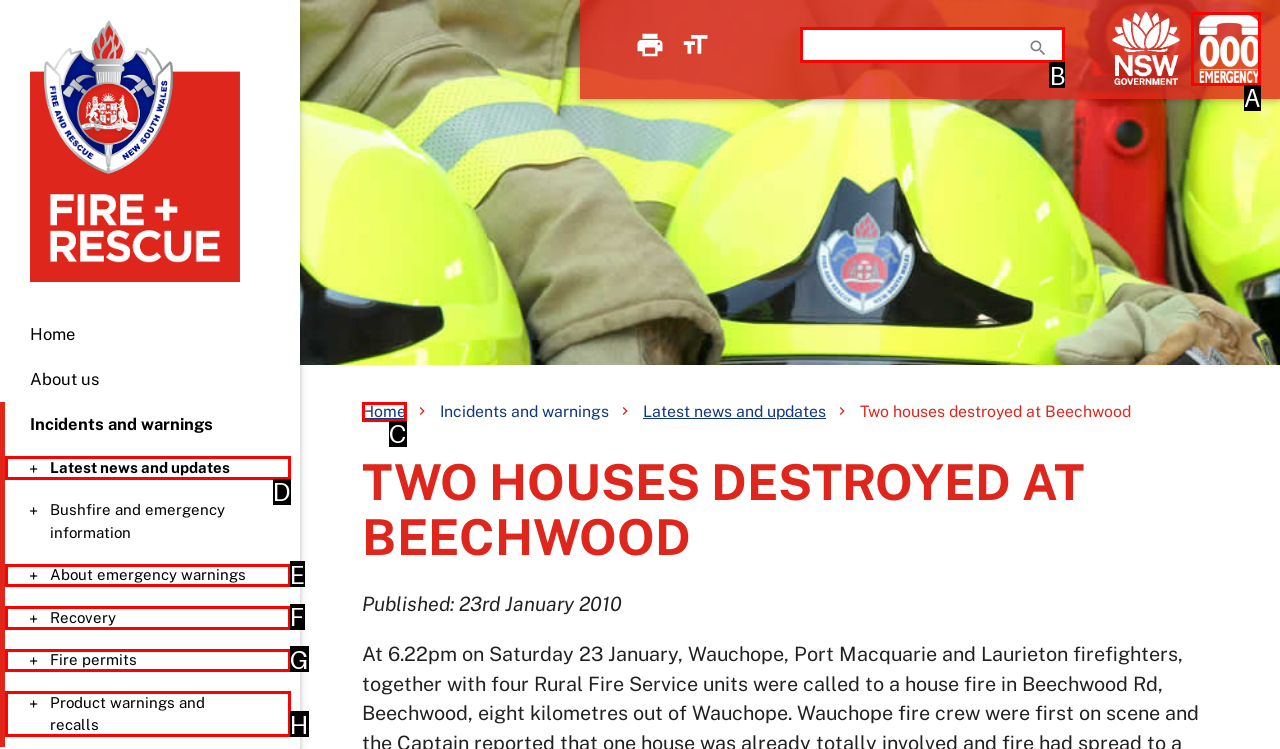Identify the correct HTML element to click to accomplish this task: Search our website
Respond with the letter corresponding to the correct choice.

B